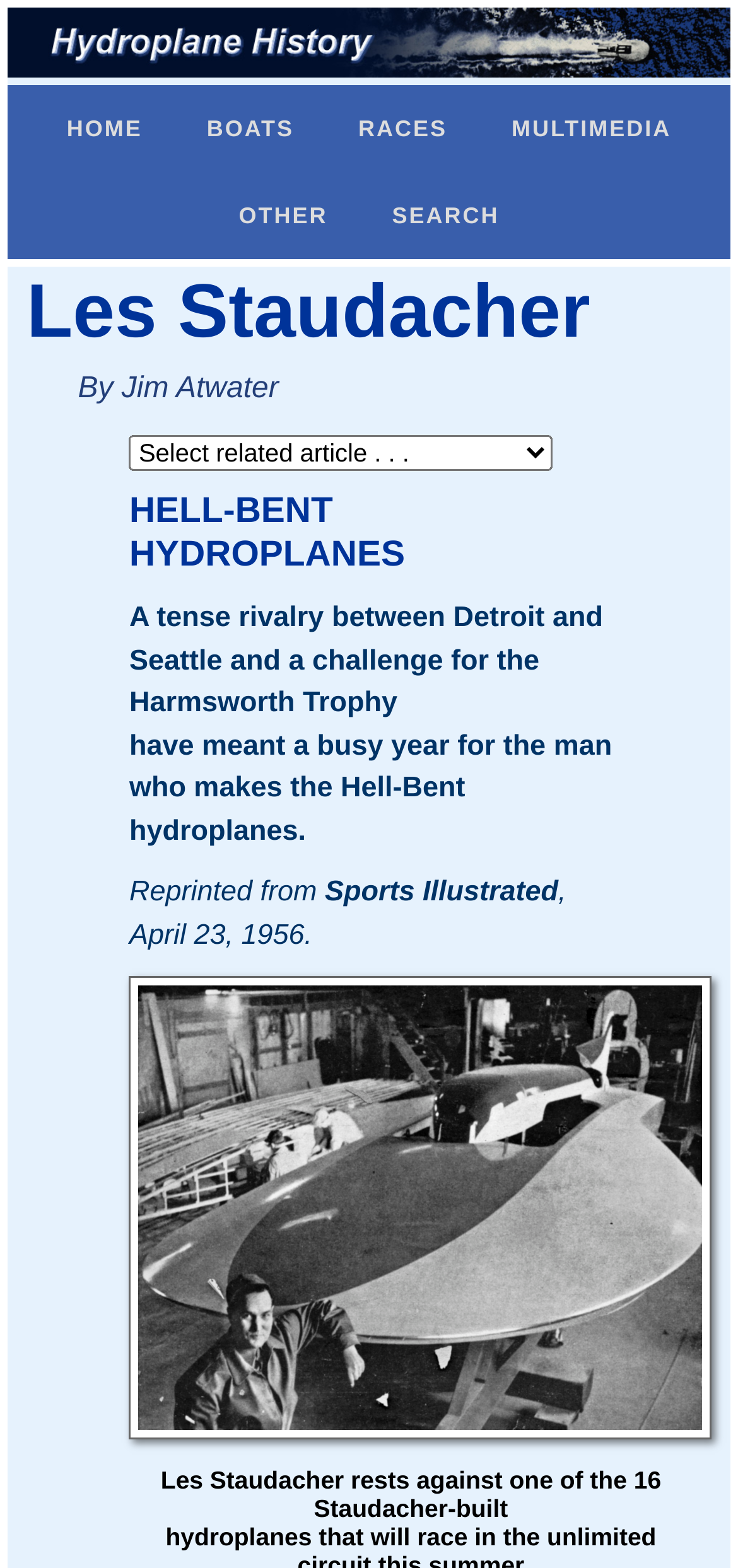What is the topic of the article?
Please respond to the question with a detailed and well-explained answer.

The webpage has a heading 'HELL-BENT HYDROPLANES' and the text below it talks about hydroplanes, so the topic of the article is Hell-Bent Hydroplanes.